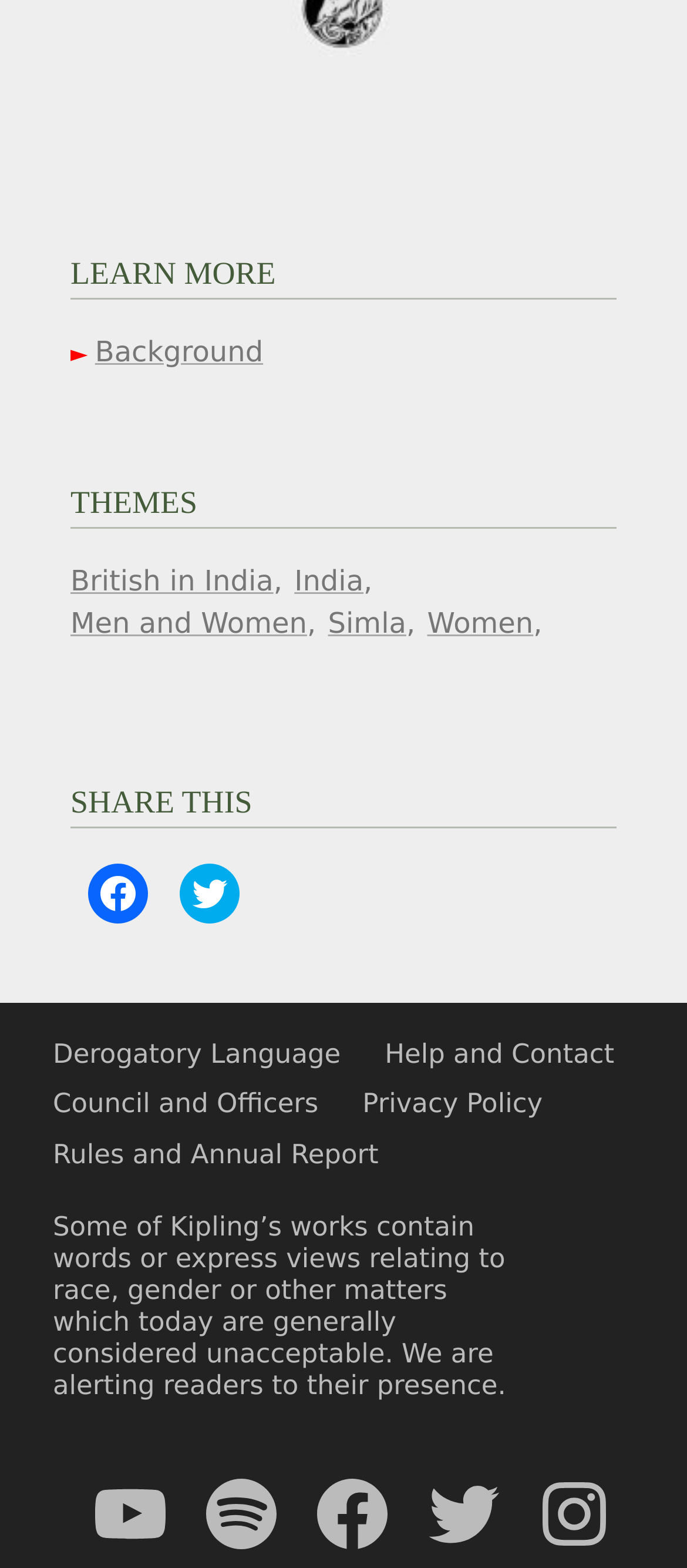Please identify the bounding box coordinates of the clickable area that will fulfill the following instruction: "Click to learn more about the background". The coordinates should be in the format of four float numbers between 0 and 1, i.e., [left, top, right, bottom].

[0.138, 0.214, 0.383, 0.235]